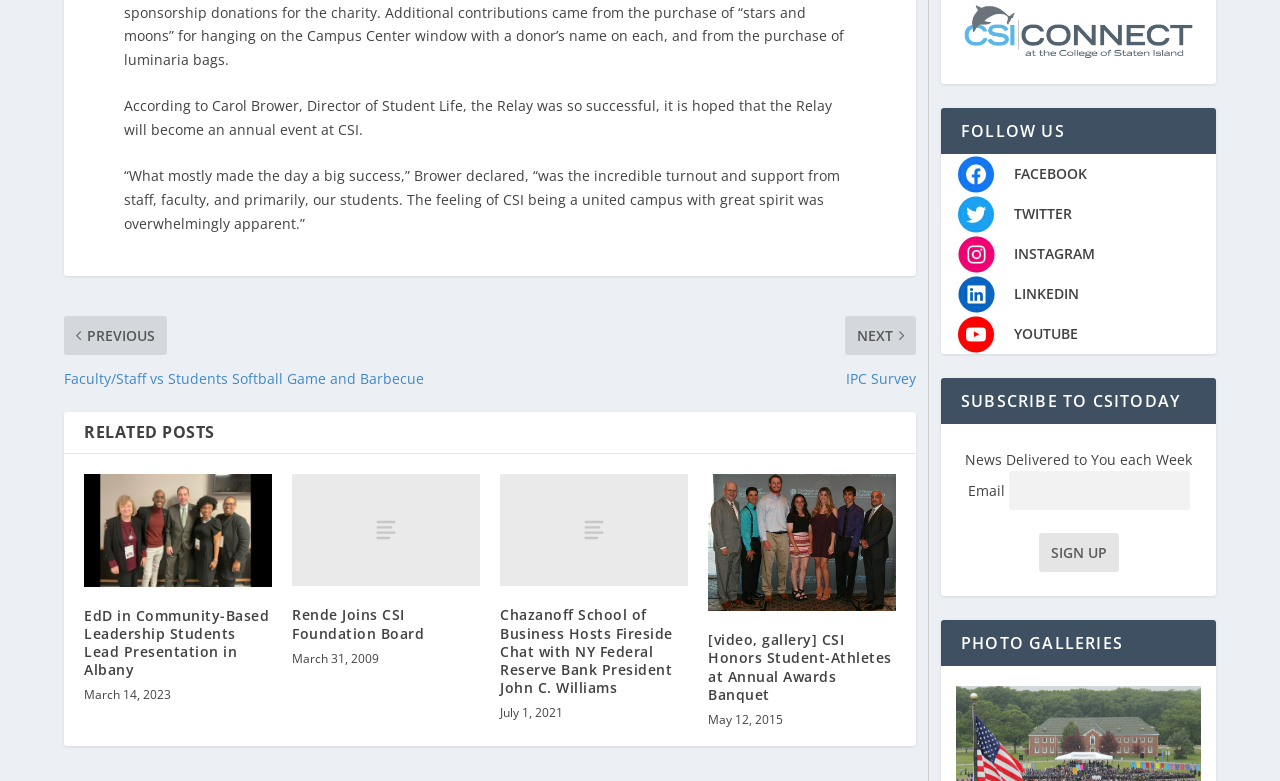What is the date of the second related post?
Refer to the image and provide a one-word or short phrase answer.

March 31, 2009